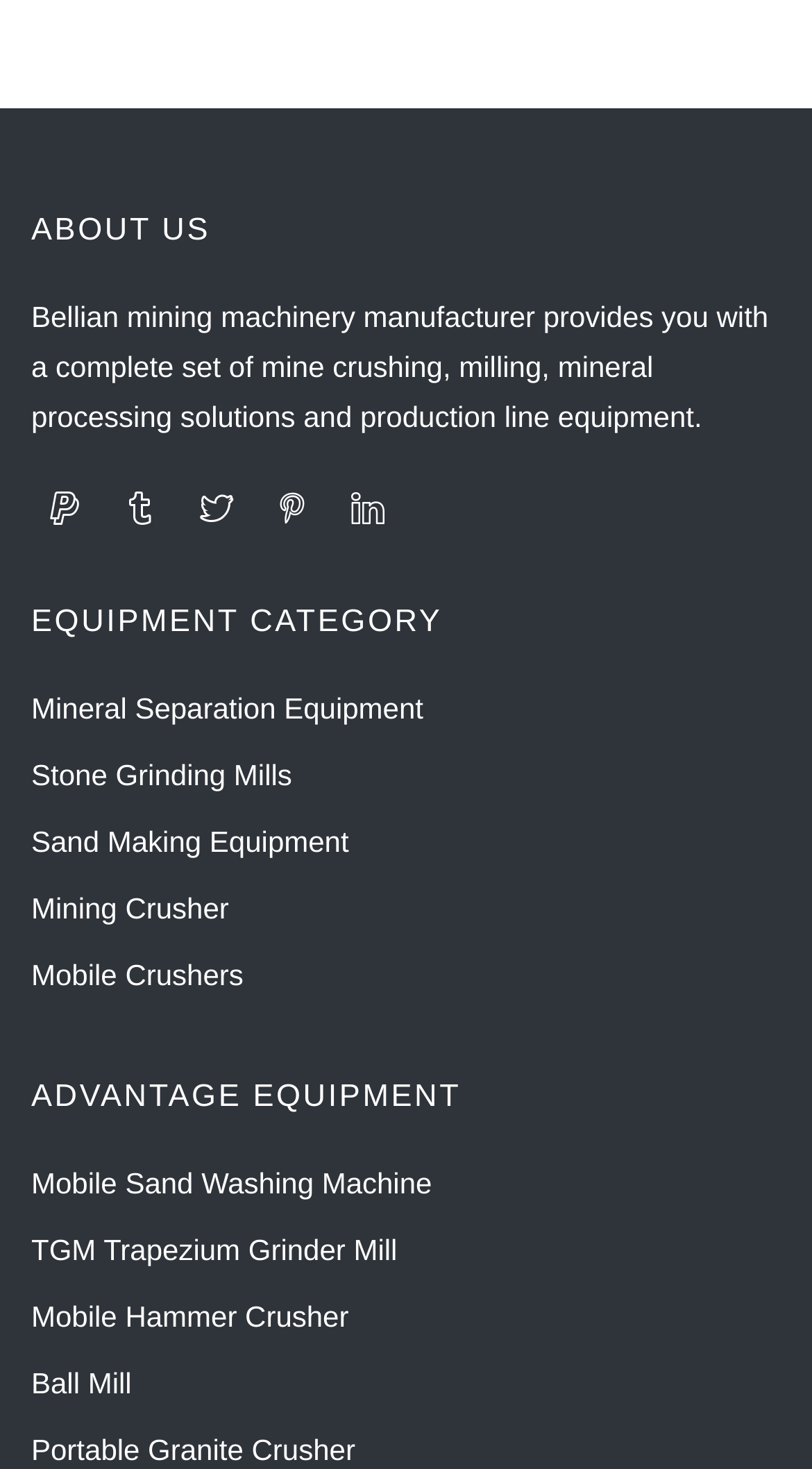Reply to the question below using a single word or brief phrase:
How many equipment categories are listed?

3